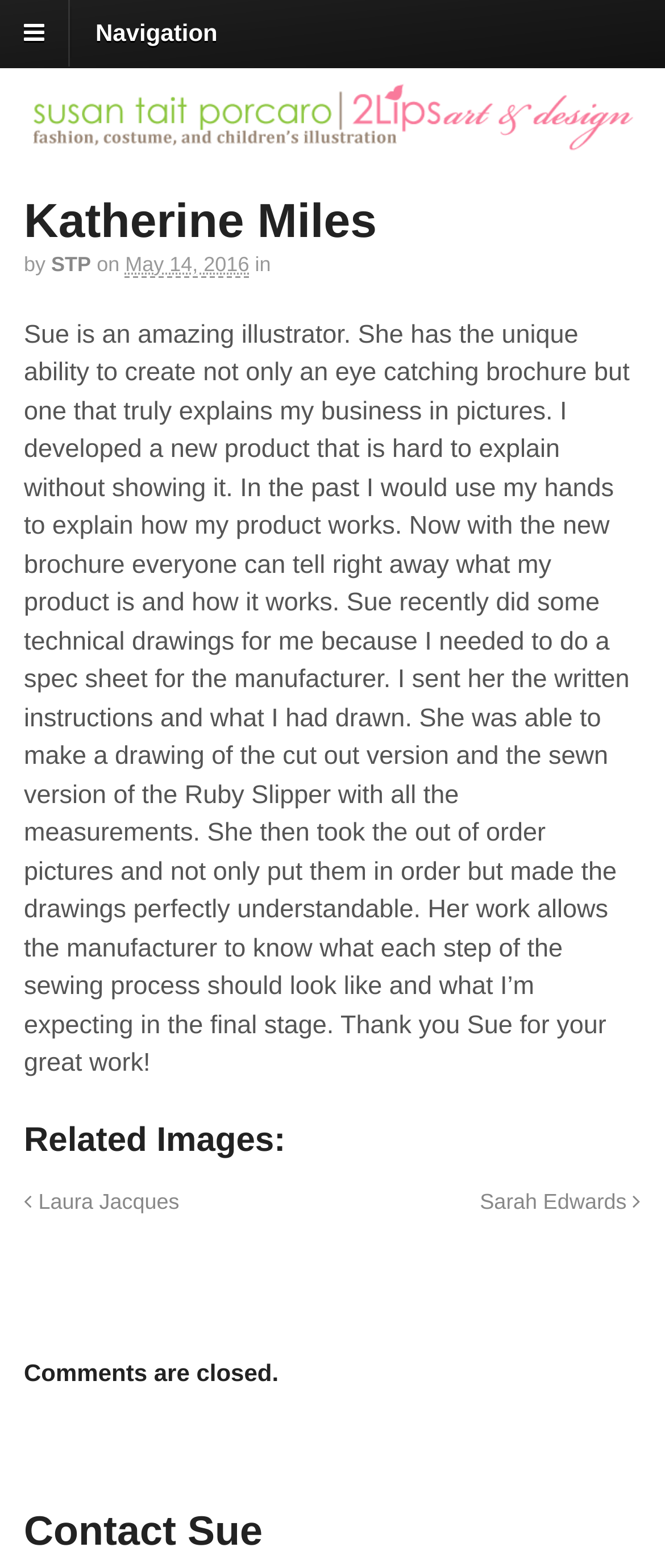Identify the bounding box for the described UI element: "STP".

[0.077, 0.161, 0.137, 0.176]